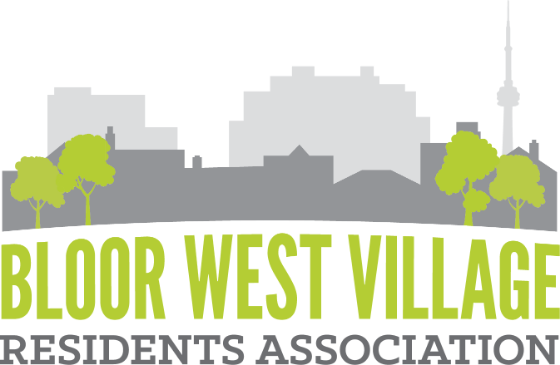Detail the scene shown in the image extensively.

The image features the logo of the Bloor West Village Residents Association, prominently displayed with a clean and modern design. The logo showcases a stylized silhouette of a city skyline, which represents the vibrant community of Bloor West Village in Toronto, alongside green trees that emphasize the association's commitment to urban greenery and sustainability. Below the skyline, the name "BLOOR WEST VILLAGE" is written in bold, vibrant green letters, capturing attention, while "RESIDENTS ASSOCIATION" is presented in a more subtle gray, indicating the community-focused nature of the organization. The iconic CN Tower is visible on the right side of the logo, symbolizing the connection to Toronto. This image encapsulates the essence of community engagement, environmental awareness, and local pride.